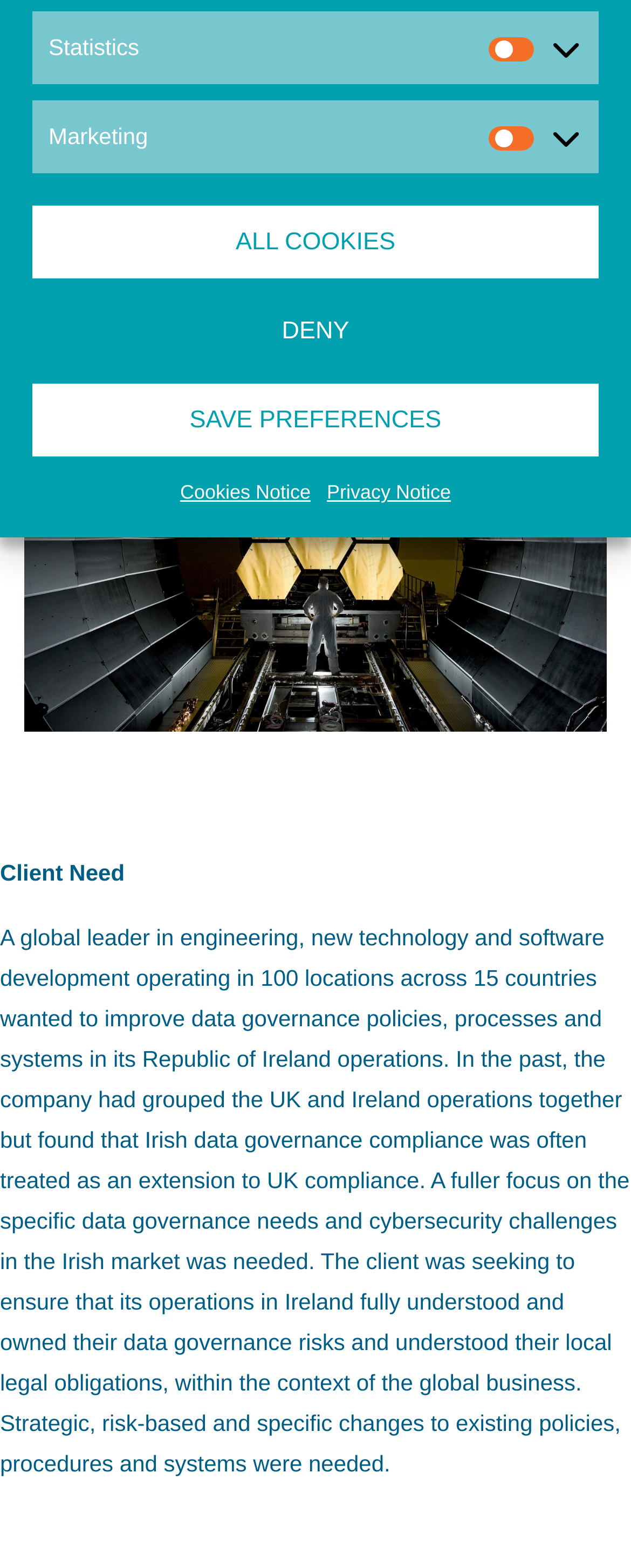Locate the bounding box of the UI element defined by this description: "HomePrivacySolved". The coordinates should be given as four float numbers between 0 and 1, formatted as [left, top, right, bottom].

[0.101, 0.069, 0.232, 0.088]